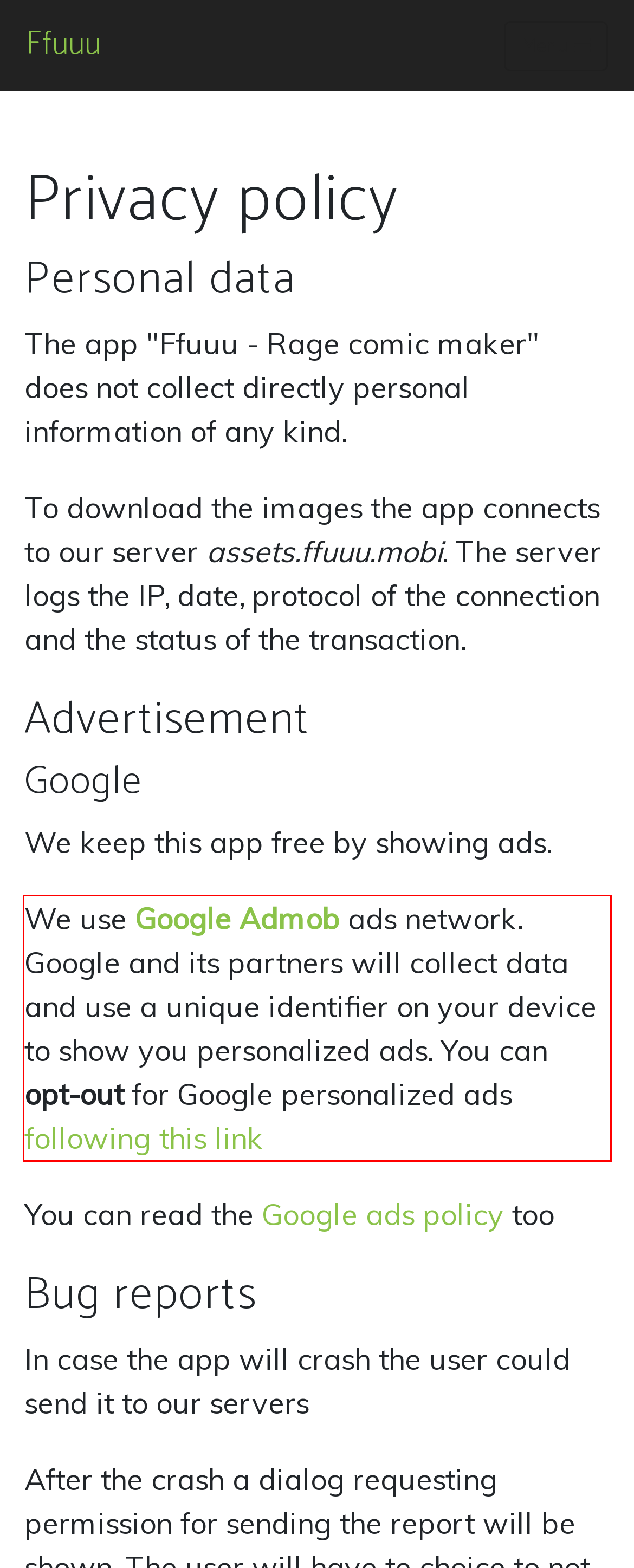You are provided with a screenshot of a webpage featuring a red rectangle bounding box. Extract the text content within this red bounding box using OCR.

We use Google Admob ads network. Google and its partners will collect data and use a unique identifier on your device to show you personalized ads. You can opt-out for Google personalized ads following this link